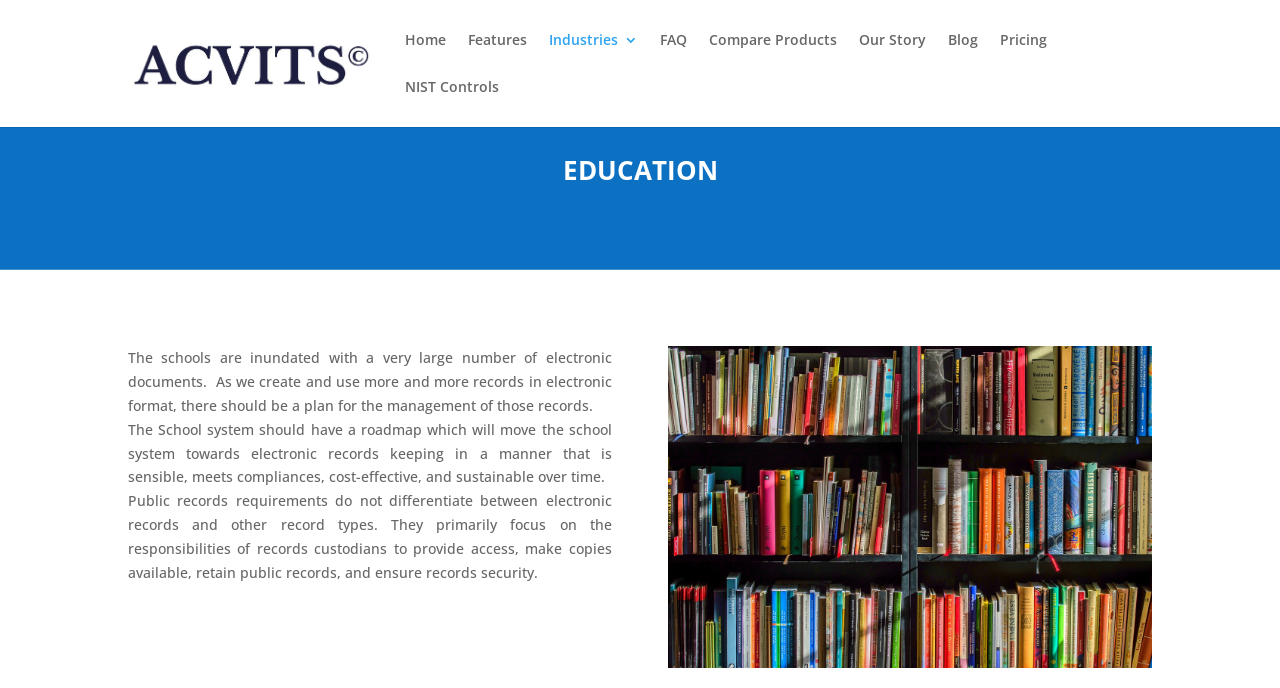Pinpoint the bounding box coordinates of the clickable area necessary to execute the following instruction: "read about 'EDUCATION'". The coordinates should be given as four float numbers between 0 and 1, namely [left, top, right, bottom].

[0.1, 0.228, 0.9, 0.28]